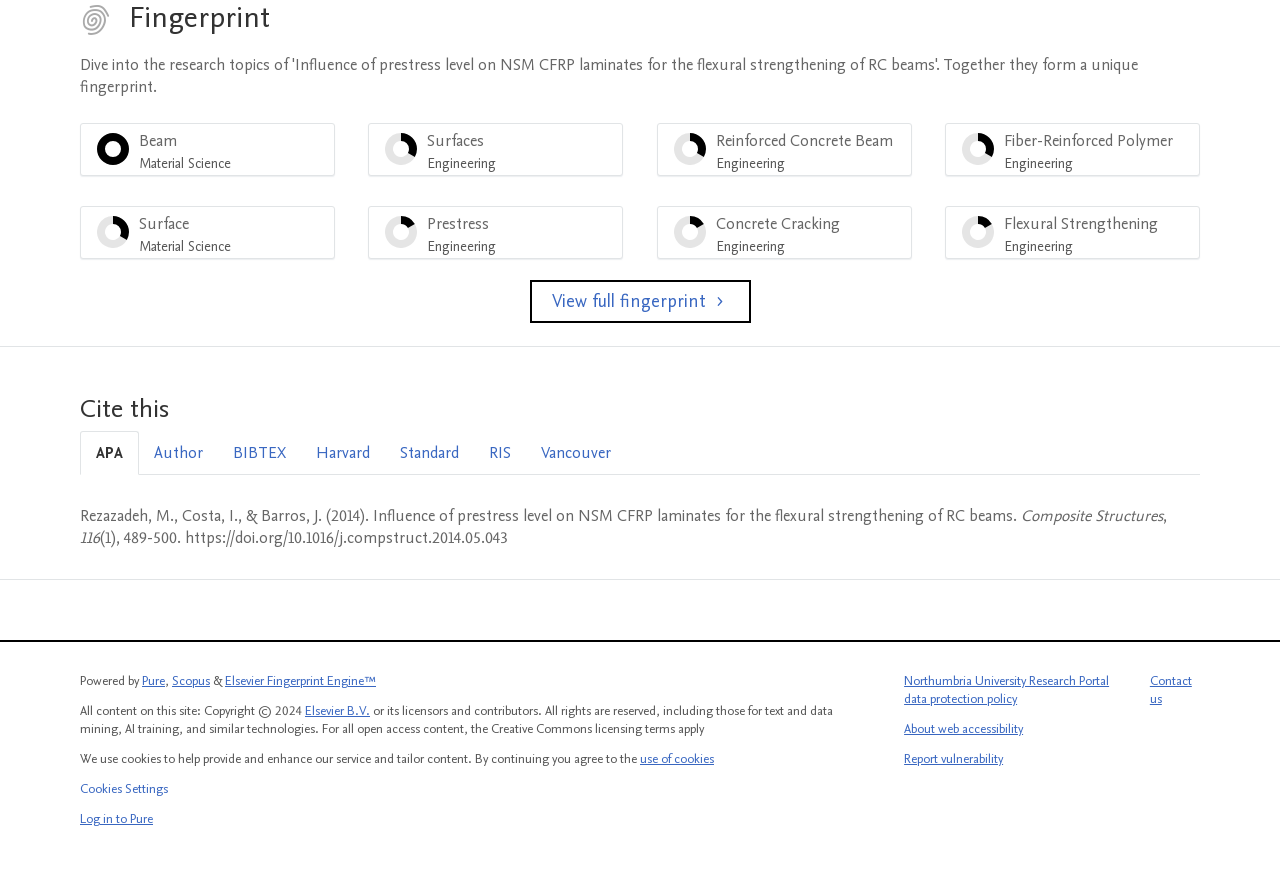Please provide the bounding box coordinates for the UI element as described: "APA". The coordinates must be four floats between 0 and 1, represented as [left, top, right, bottom].

[0.062, 0.496, 0.109, 0.546]